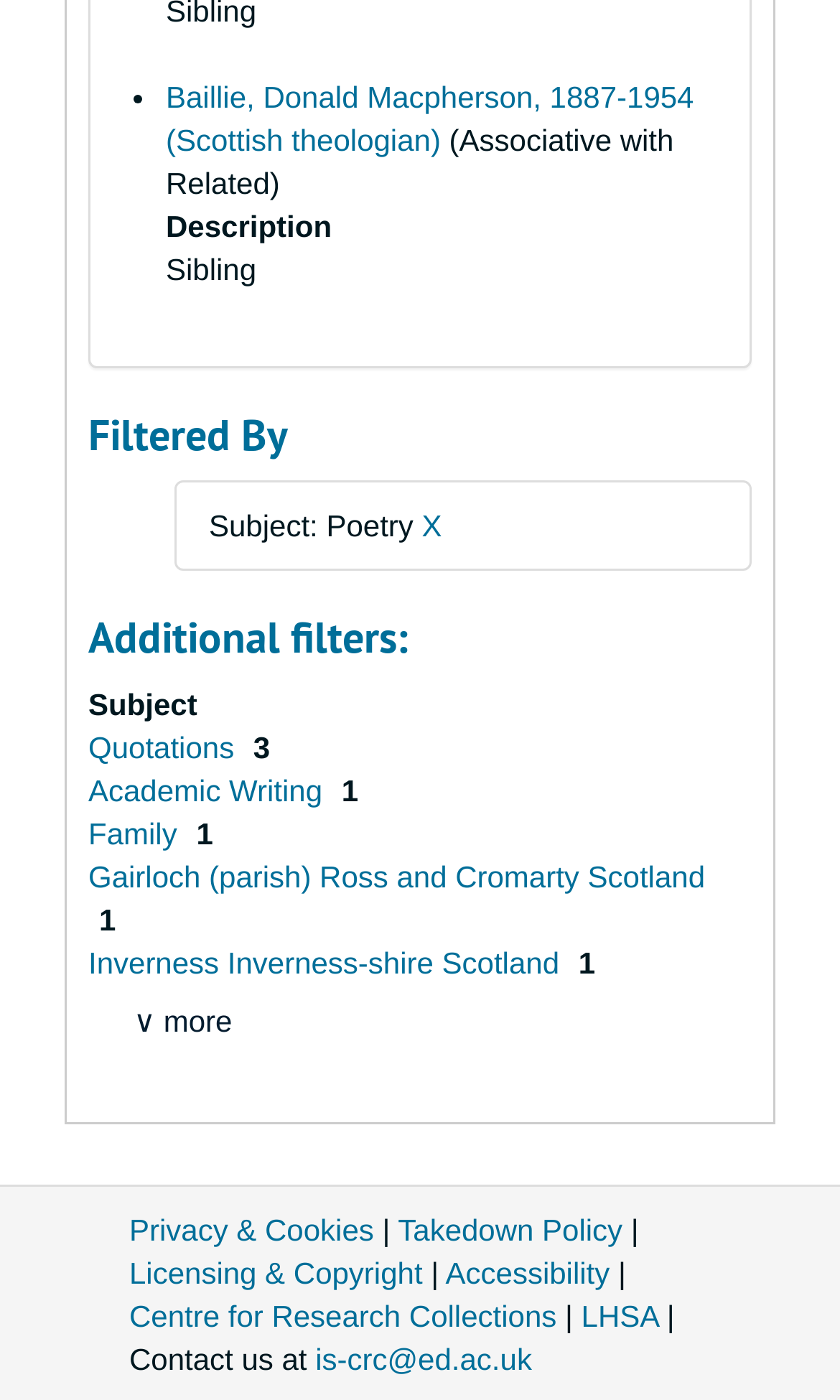What is the name of the parish in Ross and Cromarty Scotland?
Offer a detailed and full explanation in response to the question.

The name of the parish in Ross and Cromarty Scotland can be found in the link text 'Gairloch (parish) Ross and Cromarty Scotland' which is one of the additional filters.